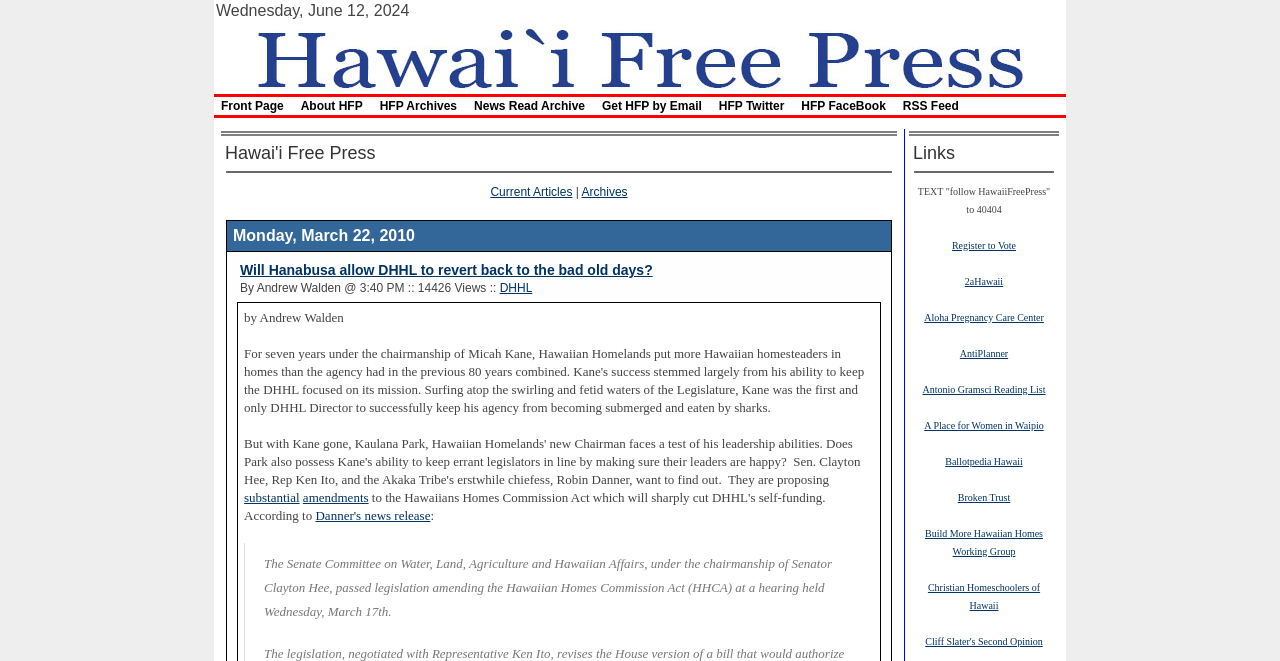Based on the element description "Mommy's Breastfeeding Diary", predict the bounding box coordinates of the UI element.

None